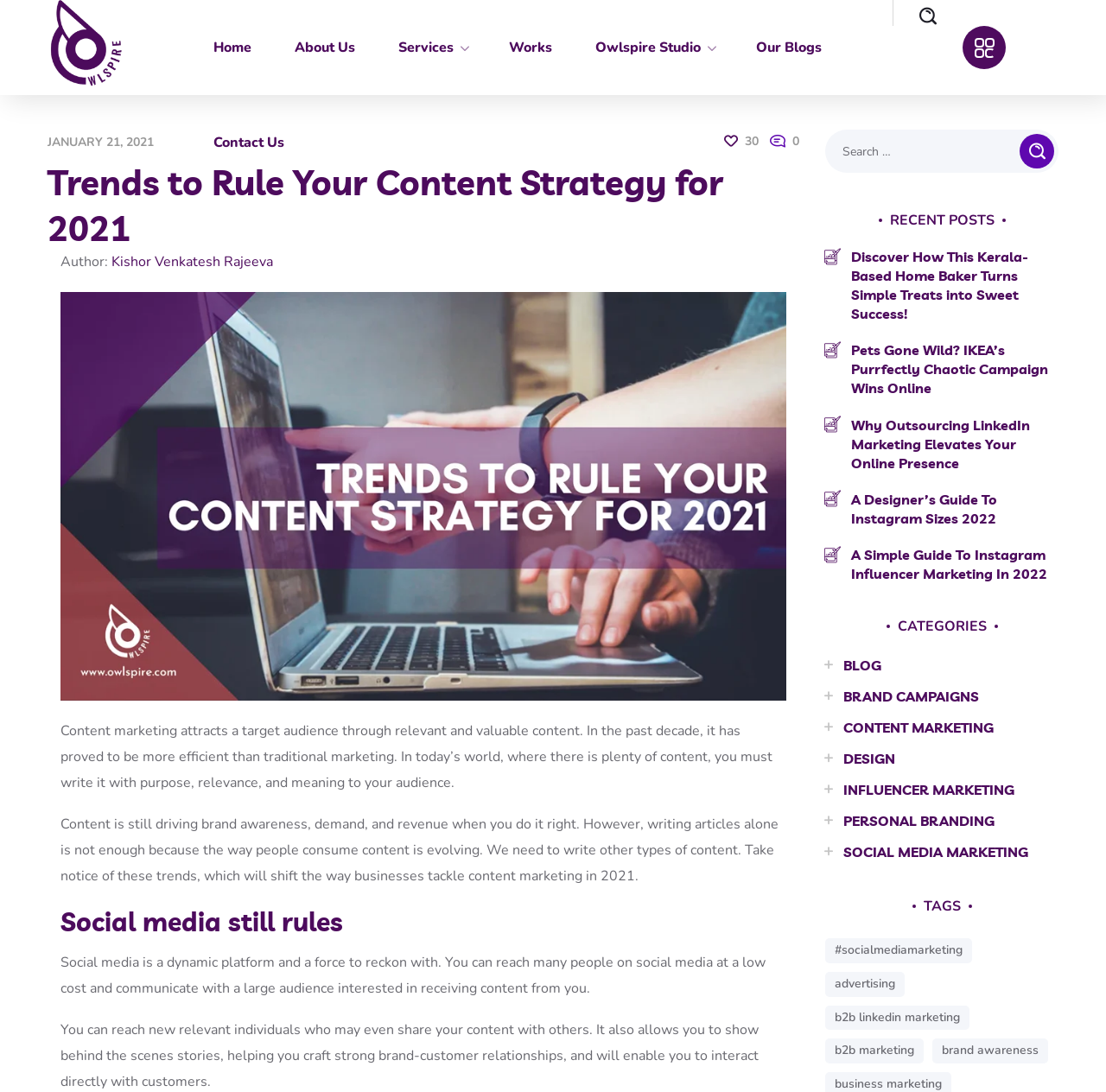What type of content is discussed in the 'RECENT POSTS' section?
Based on the image, answer the question with as much detail as possible.

The 'RECENT POSTS' section lists several links to blog posts, indicating that this section is dedicated to showcasing recent blog posts on the website.